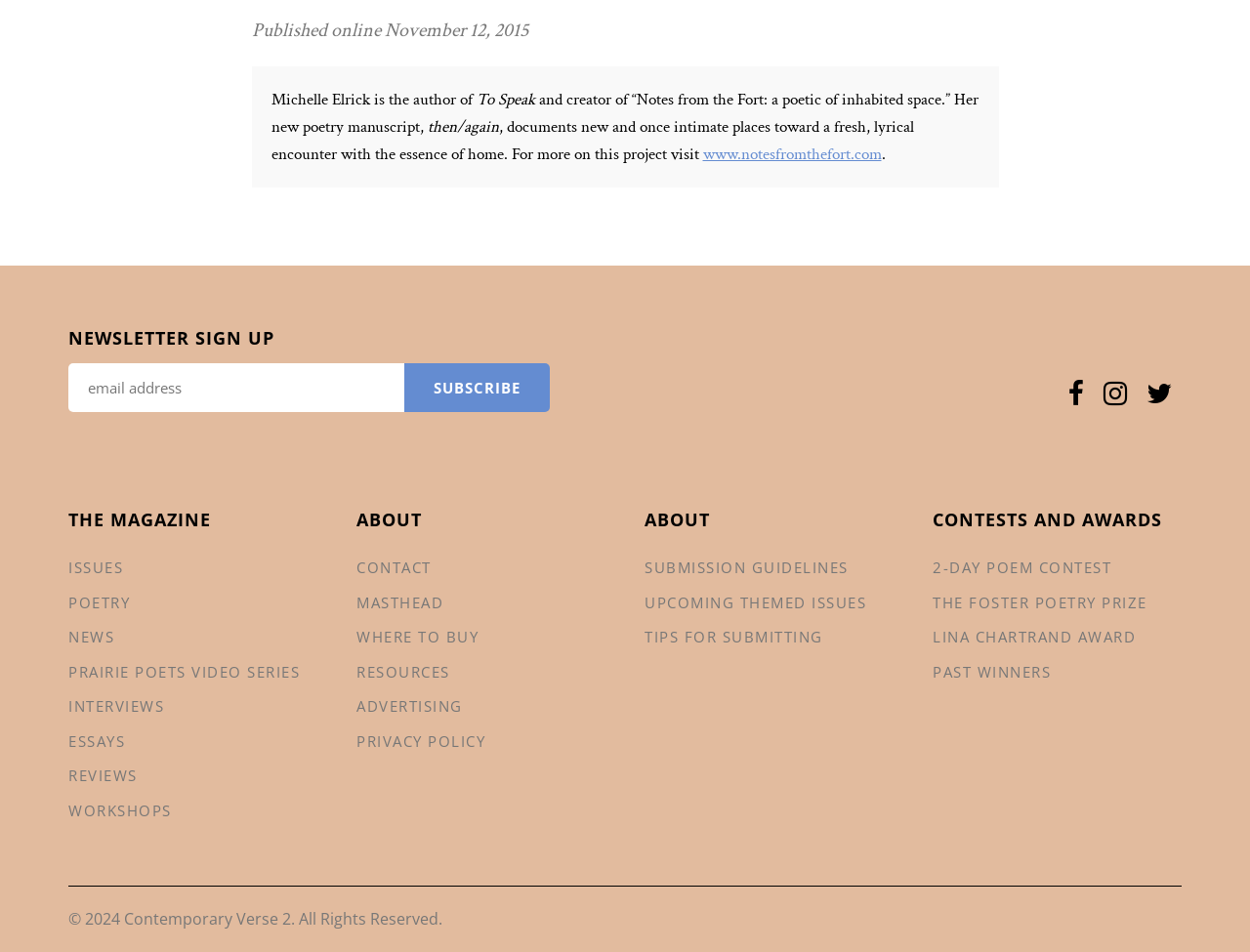Reply to the question below using a single word or brief phrase:
What is the author's name?

Michelle Elrick